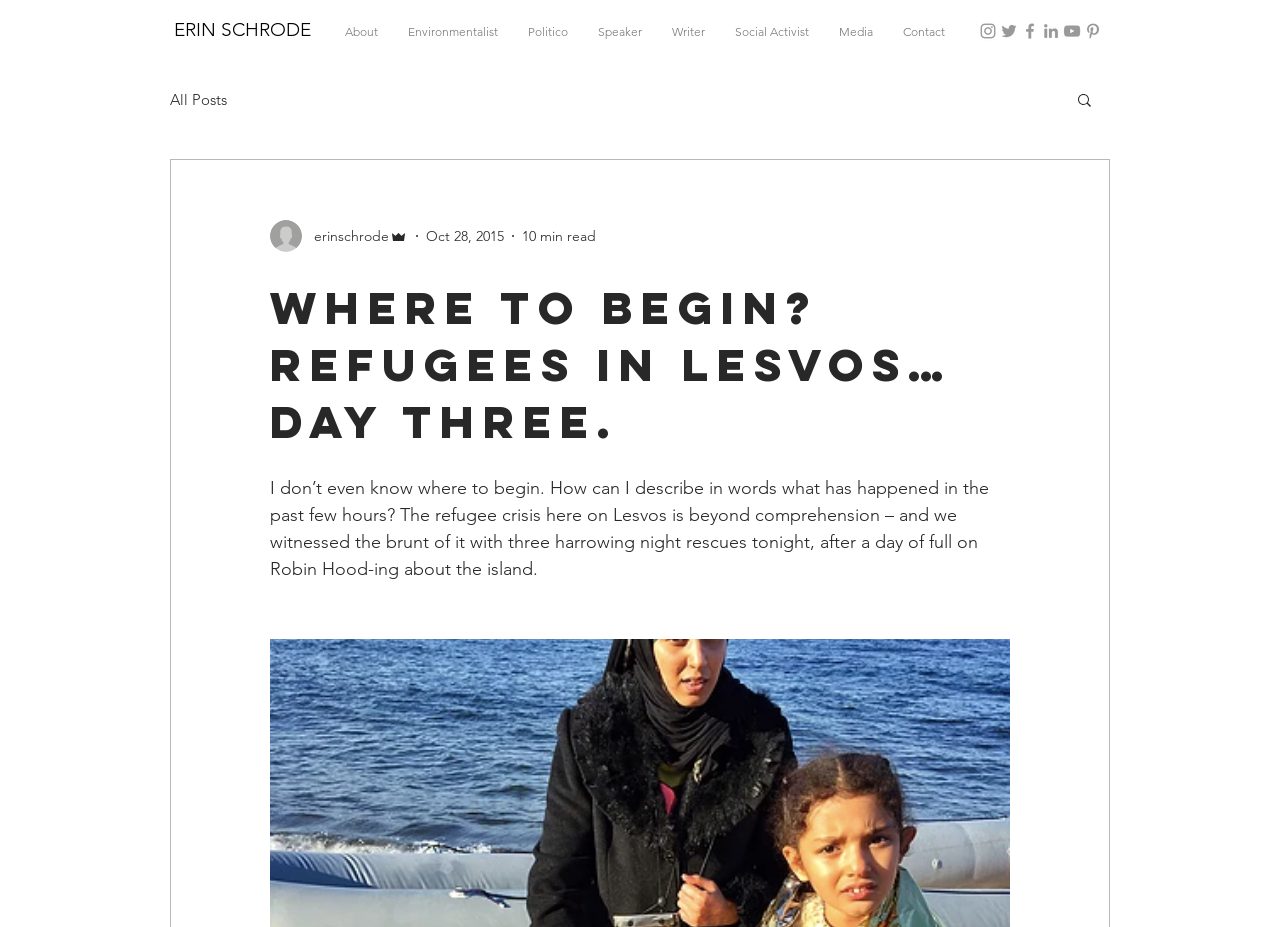What is the topic of the blog post?
Refer to the screenshot and deliver a thorough answer to the question presented.

The topic of the blog post is inferred from the text content of the webpage, specifically the sentence 'The refugee crisis here on Lesvos is beyond comprehension...' which suggests that the post is about the refugee crisis in Lesvos.